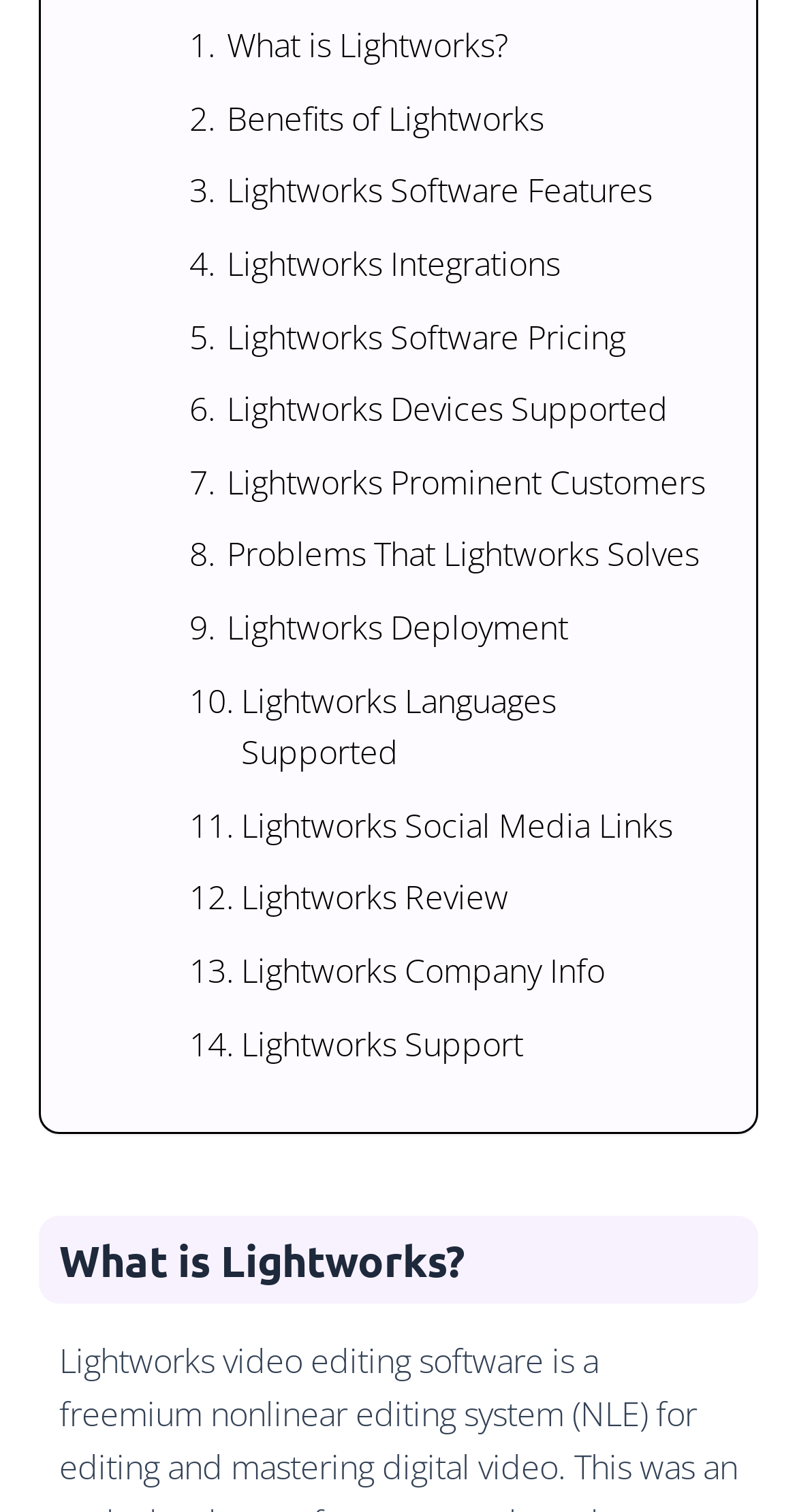Please locate the bounding box coordinates of the element that should be clicked to complete the given instruction: "Get support from Lightworks".

[0.135, 0.667, 0.72, 0.715]